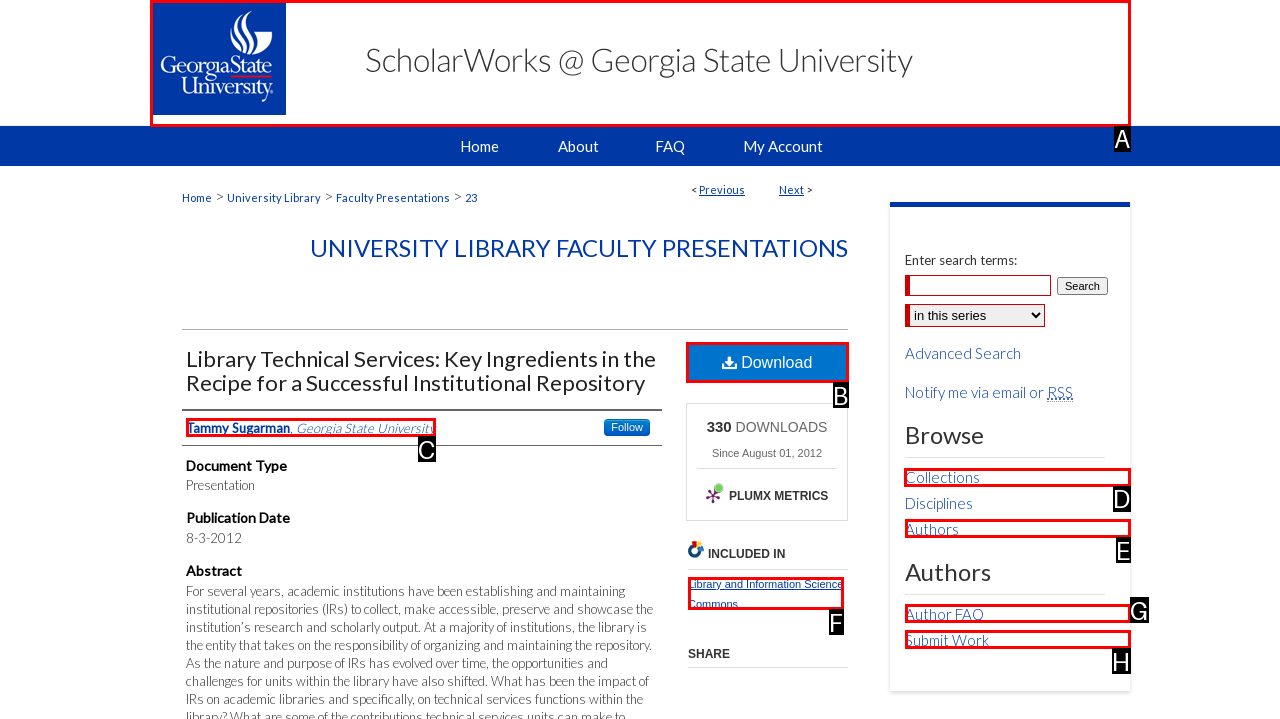Provide the letter of the HTML element that you need to click on to perform the task: Browse collections.
Answer with the letter corresponding to the correct option.

D